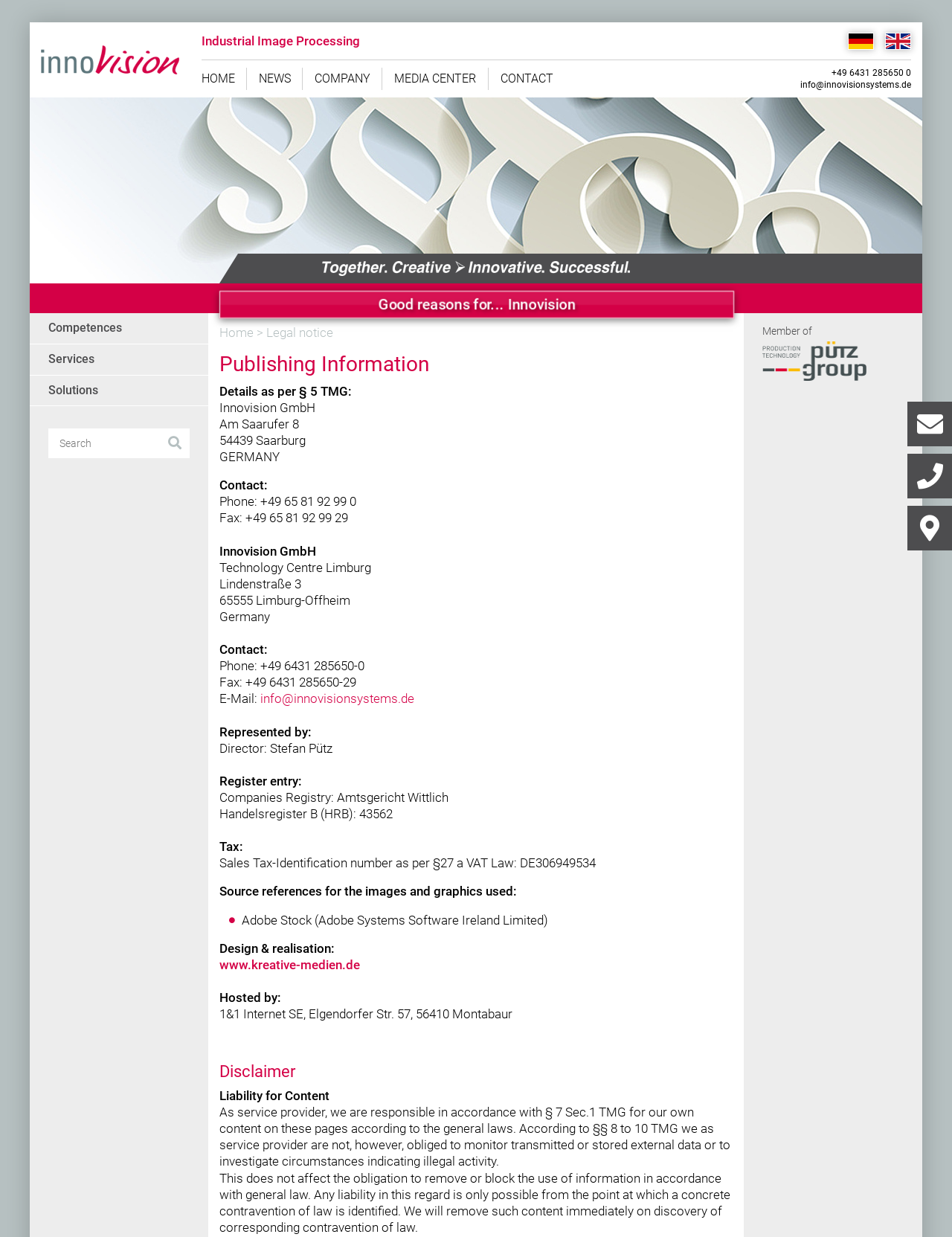What is the company name?
Refer to the image and provide a one-word or short phrase answer.

Innovision GmbH